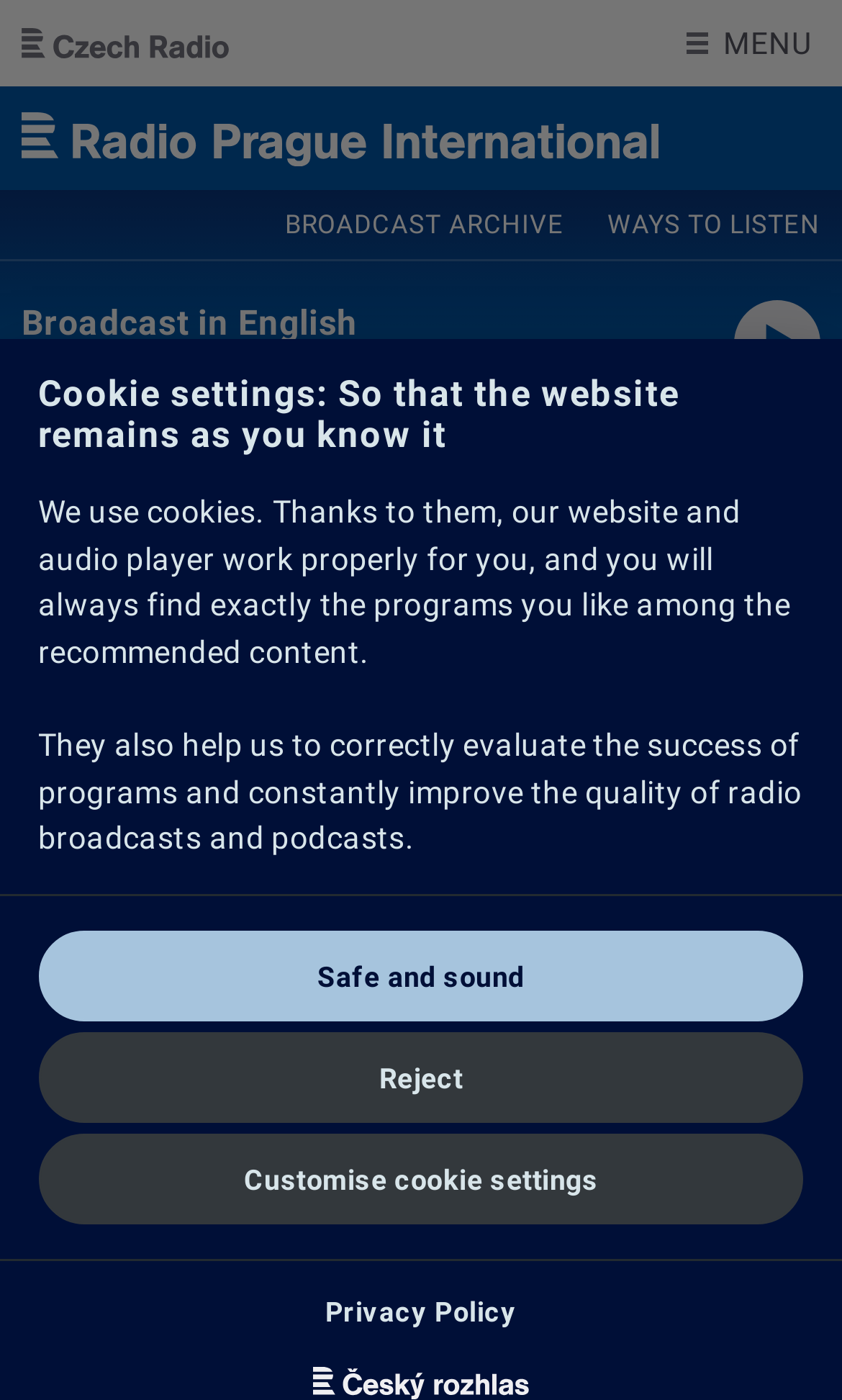Provide a thorough and detailed response to the question by examining the image: 
What is the language of the current webpage?

I determined the language of the current webpage by looking at the language options provided at the top of the page, which include CS, DE, EN, ES, FR, РУ, and УК. Since the 'EN' option is highlighted, I concluded that the language of the current webpage is English.